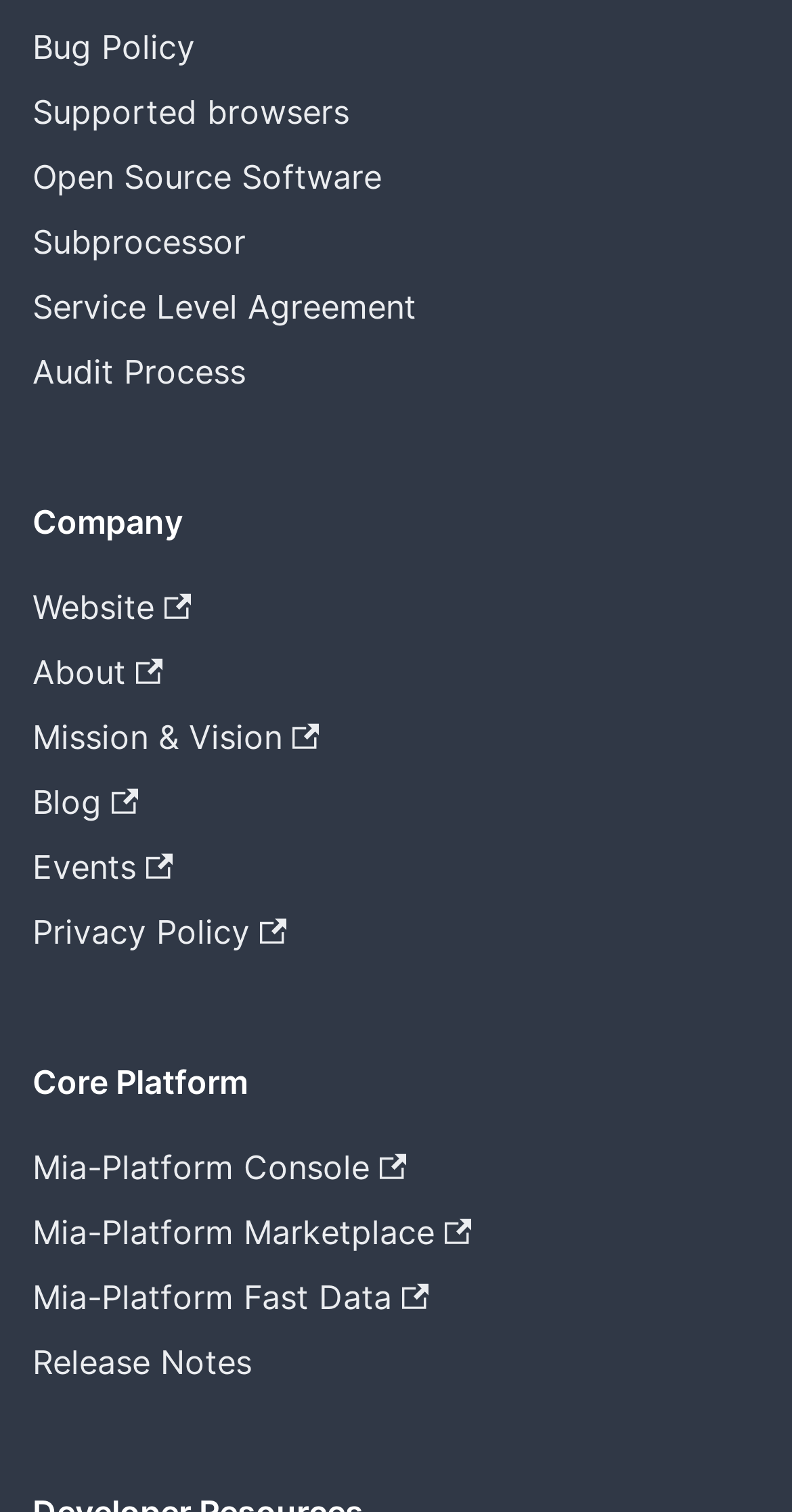Pinpoint the bounding box coordinates of the element you need to click to execute the following instruction: "Visit the Website". The bounding box should be represented by four float numbers between 0 and 1, in the format [left, top, right, bottom].

[0.041, 0.38, 0.959, 0.423]